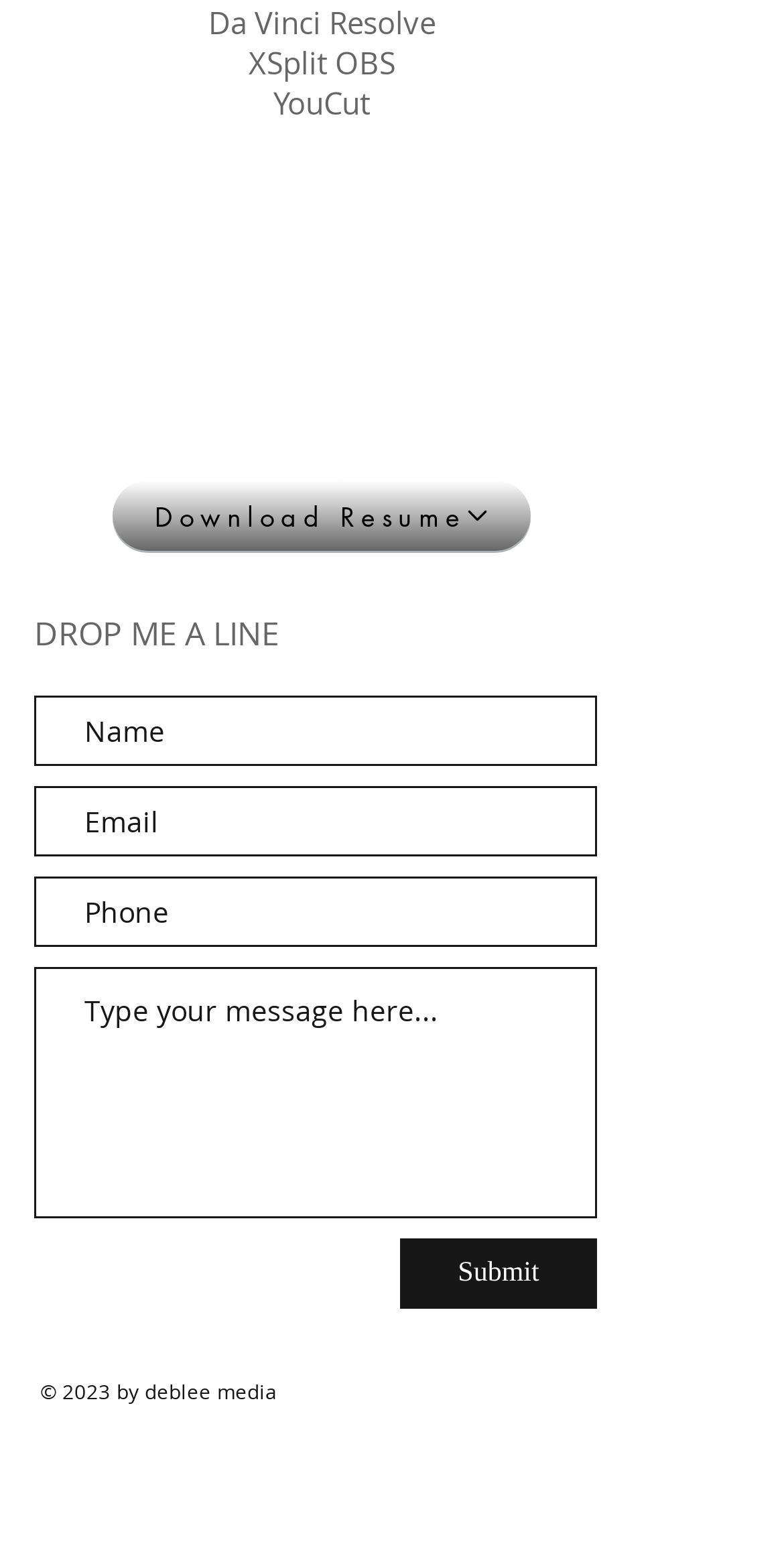Please reply to the following question with a single word or a short phrase:
What is the name of the video editing software mentioned?

Da Vinci Resolve